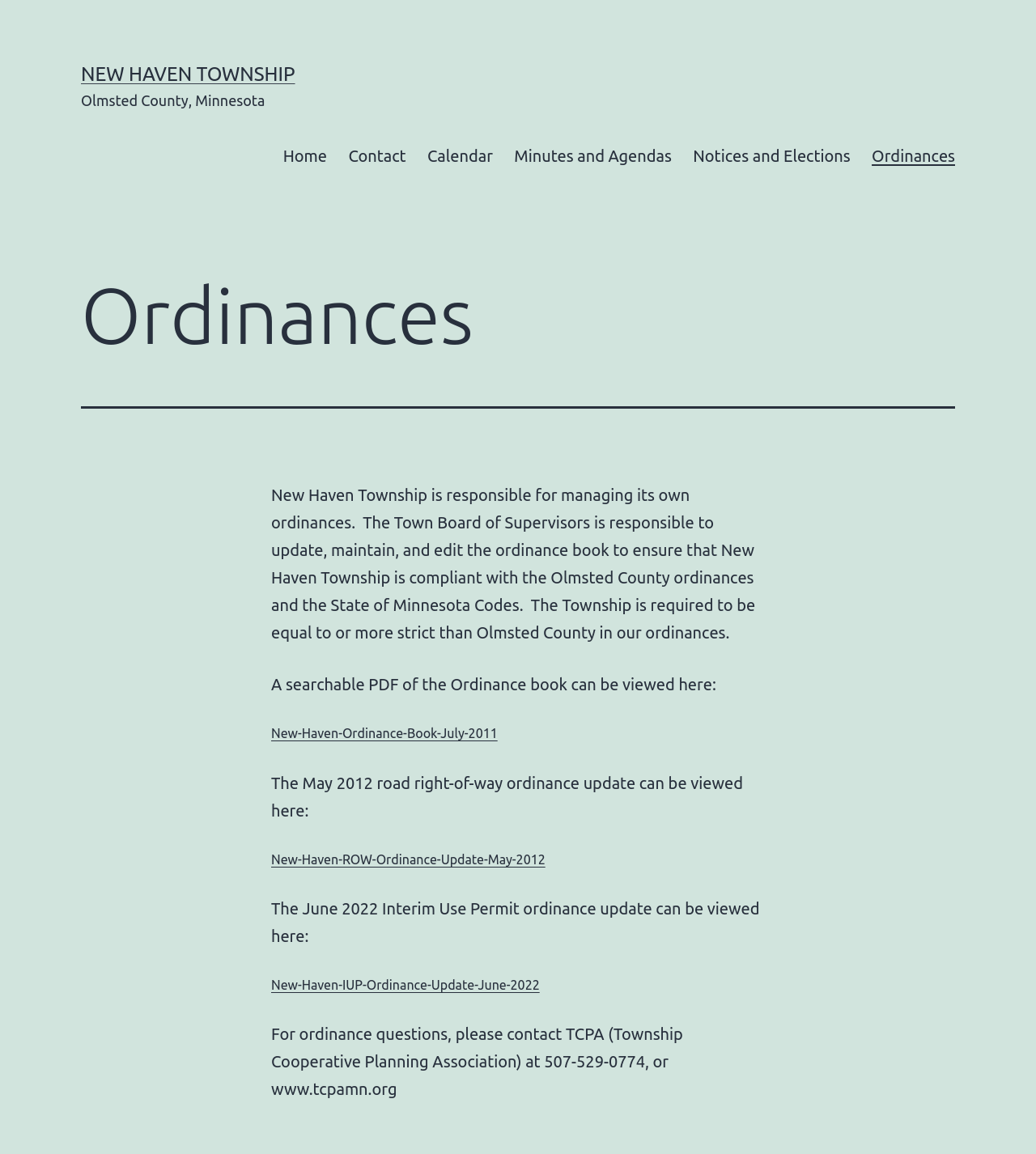Examine the screenshot and answer the question in as much detail as possible: What is the name of the township?

The name of the township can be found in the link 'NEW HAVEN TOWNSHIP' at the top of the page, and also in the StaticText 'New Haven Township is responsible for managing its own ordinances.'